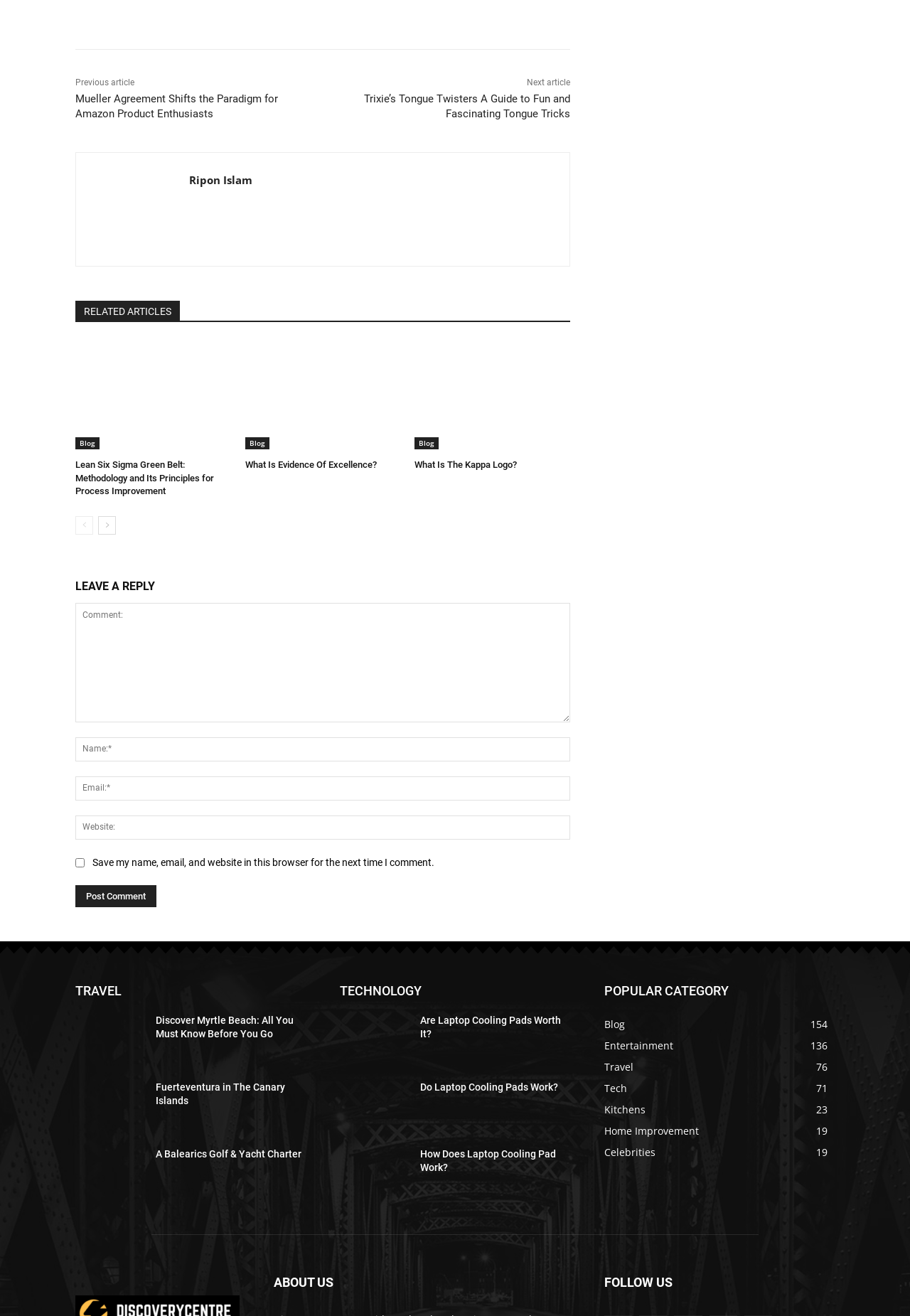Please identify the bounding box coordinates of the region to click in order to complete the given instruction: "Click on the 'Mueller Agreement Shifts the Paradigm for Amazon Product Enthusiasts' article". The coordinates should be four float numbers between 0 and 1, i.e., [left, top, right, bottom].

[0.083, 0.07, 0.305, 0.092]